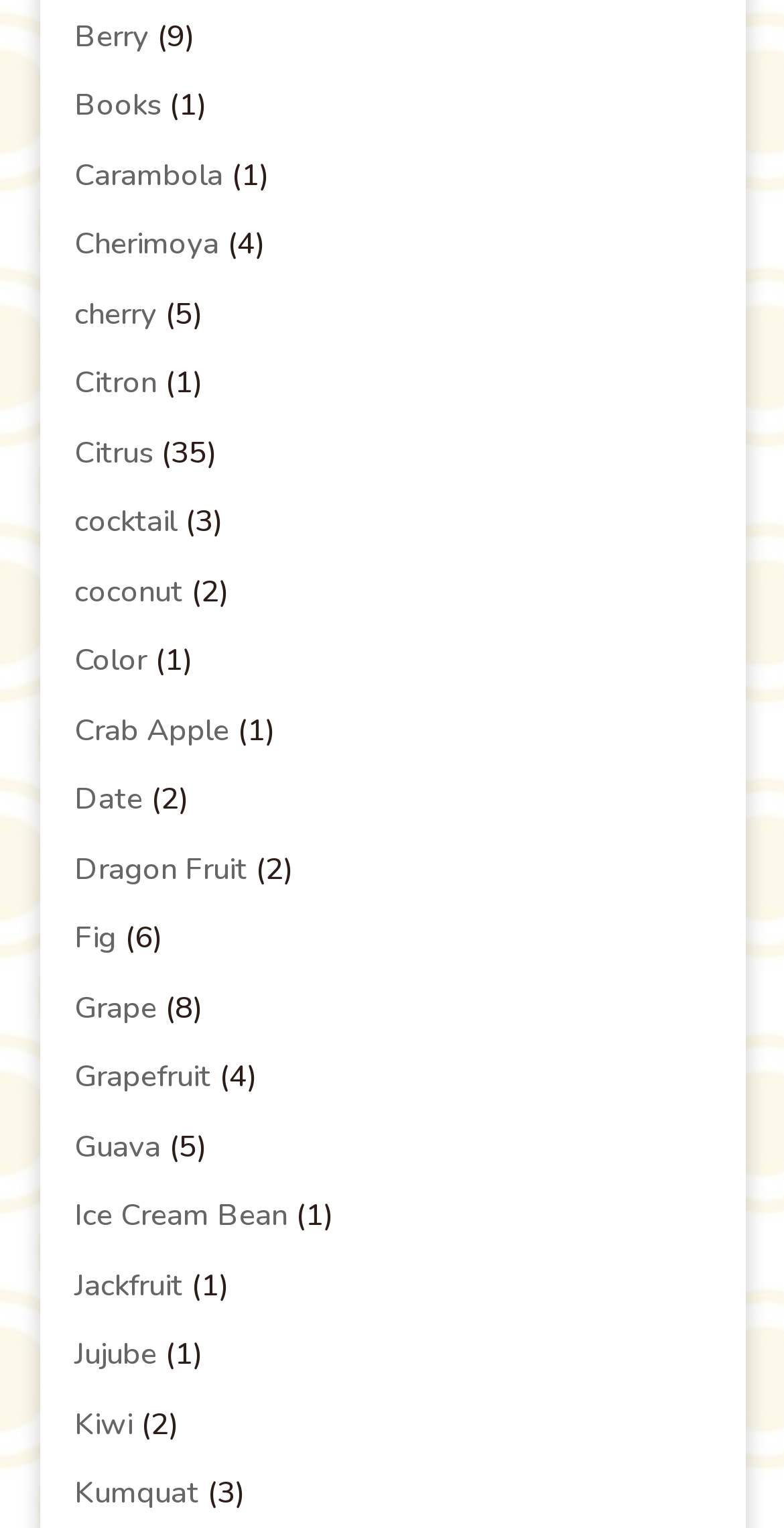Determine the bounding box coordinates of the clickable element necessary to fulfill the instruction: "click on Berry". Provide the coordinates as four float numbers within the 0 to 1 range, i.e., [left, top, right, bottom].

[0.095, 0.01, 0.19, 0.037]